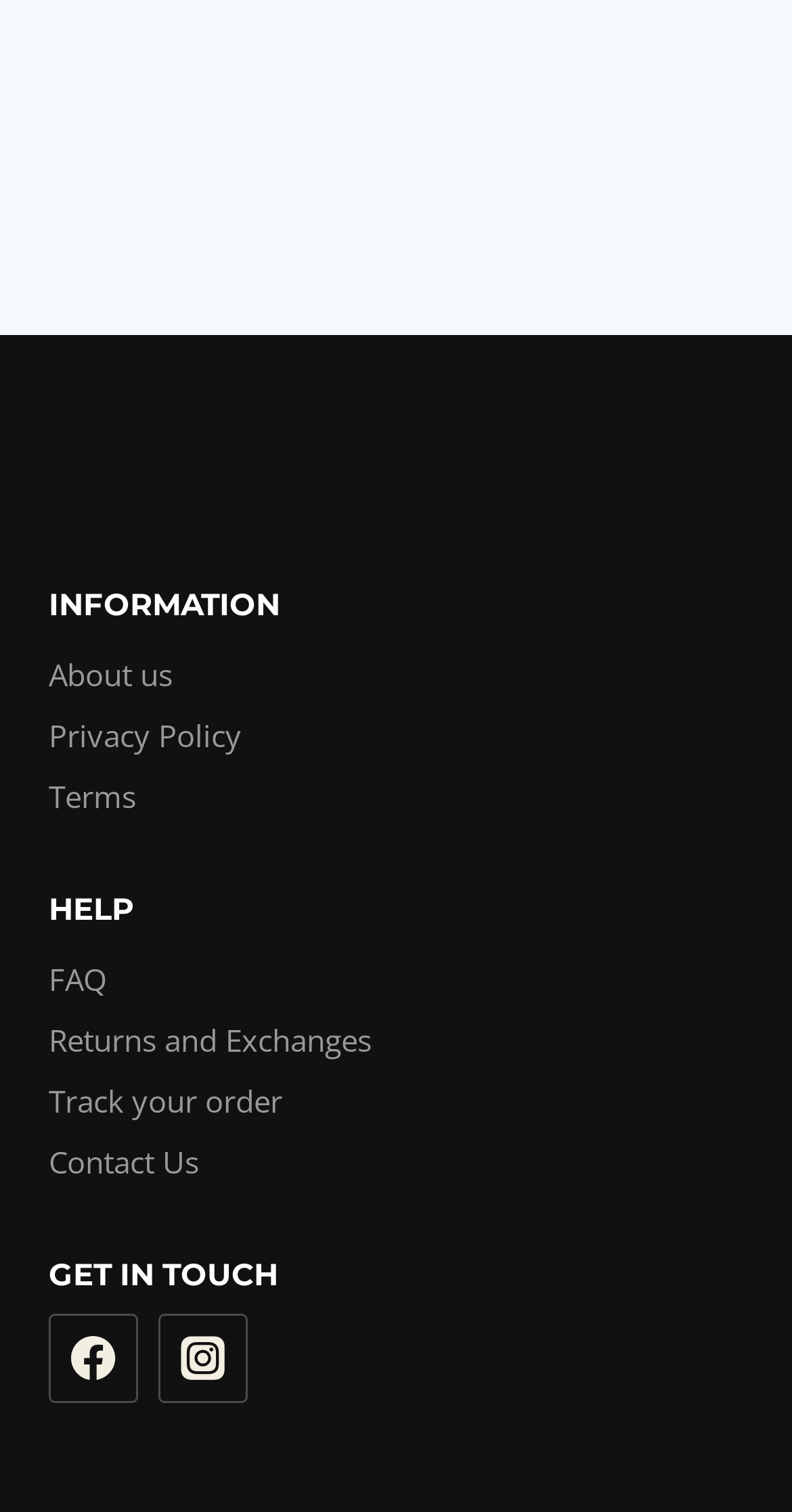Locate the UI element that matches the description newsXpress Blog in the webpage screenshot. Return the bounding box coordinates in the format (top-left x, top-left y, bottom-right x, bottom-right y), with values ranging from 0 to 1.

None